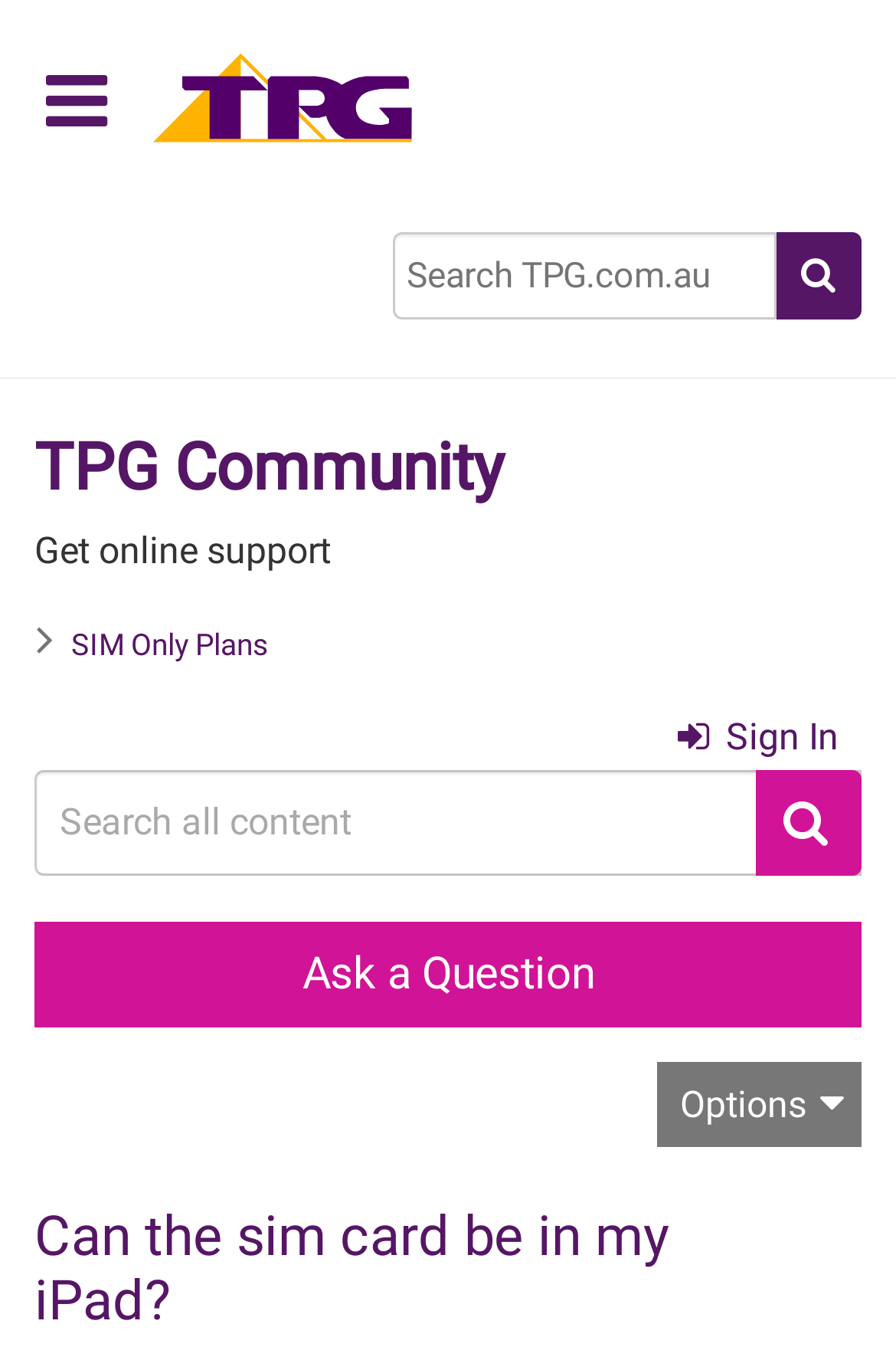How many buttons are there in the top-right corner?
Kindly give a detailed and elaborate answer to the question.

I found the answer by examining the top-right corner of the page and found two button elements, one with the text '' and another with the text 'Search'.